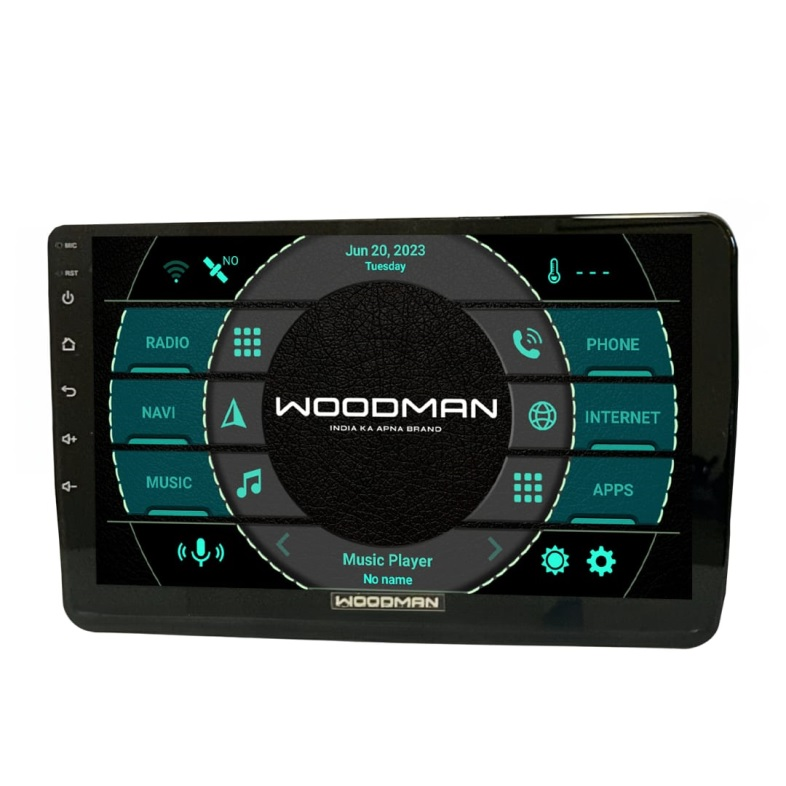What is the brand of the automotive infotainment system?
Provide a short answer using one word or a brief phrase based on the image.

Woodman